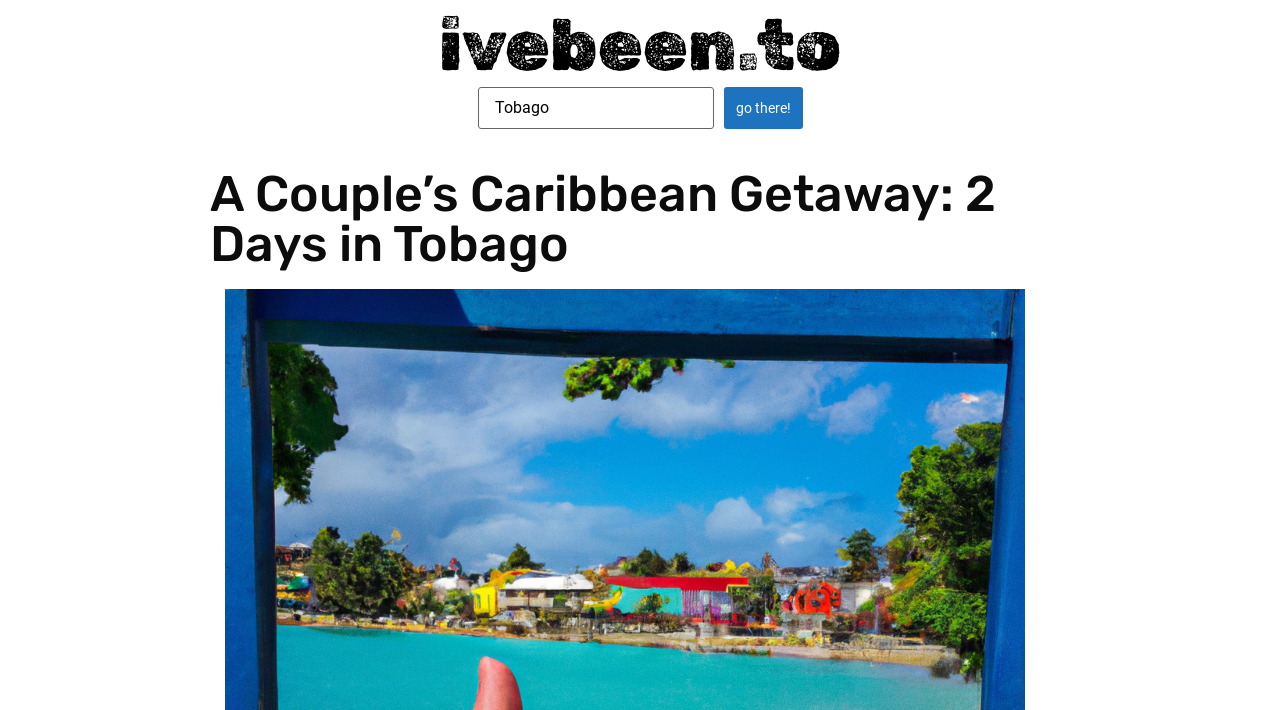Determine the bounding box for the UI element described here: "value="go there!"".

[0.565, 0.123, 0.627, 0.182]